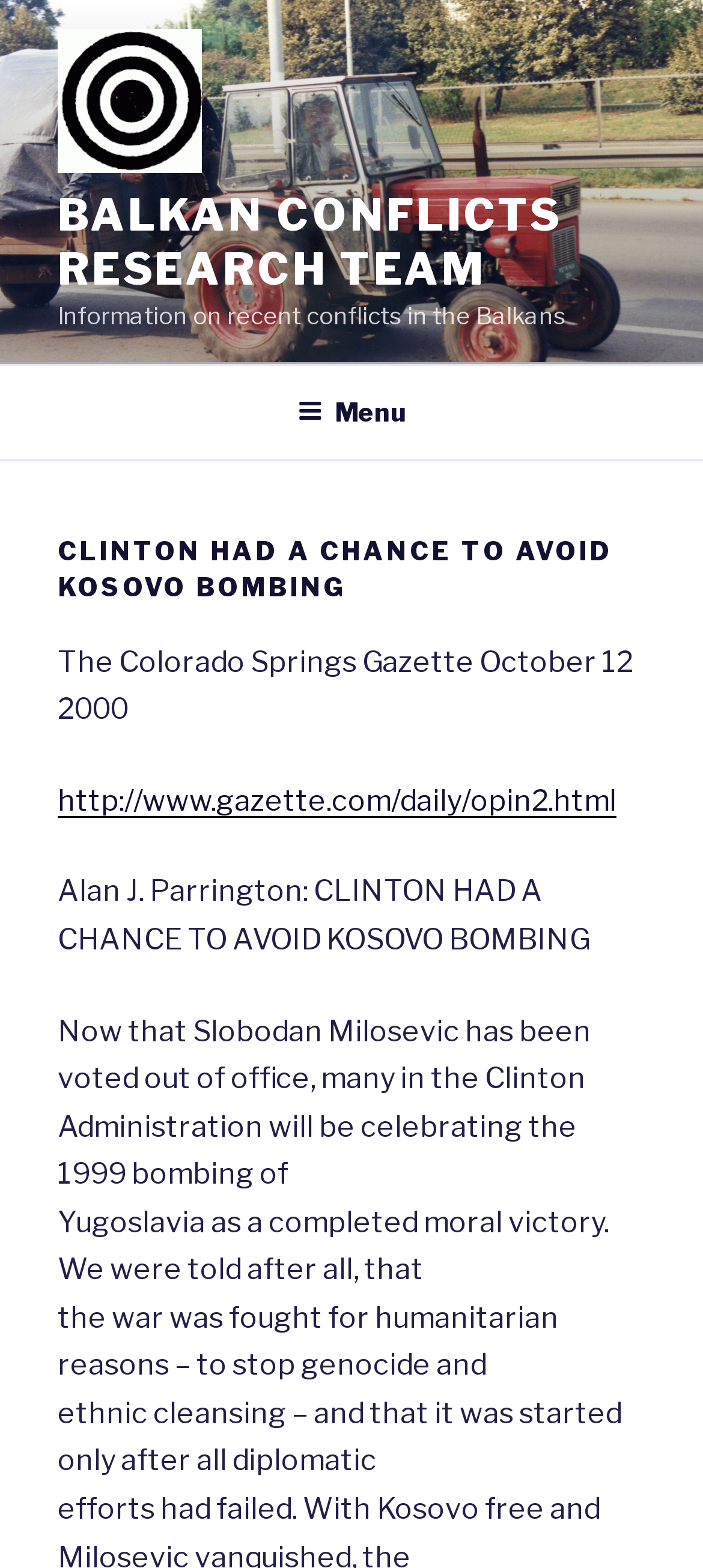Answer the question briefly using a single word or phrase: 
Who is the author of the article?

Alan J. Parrington